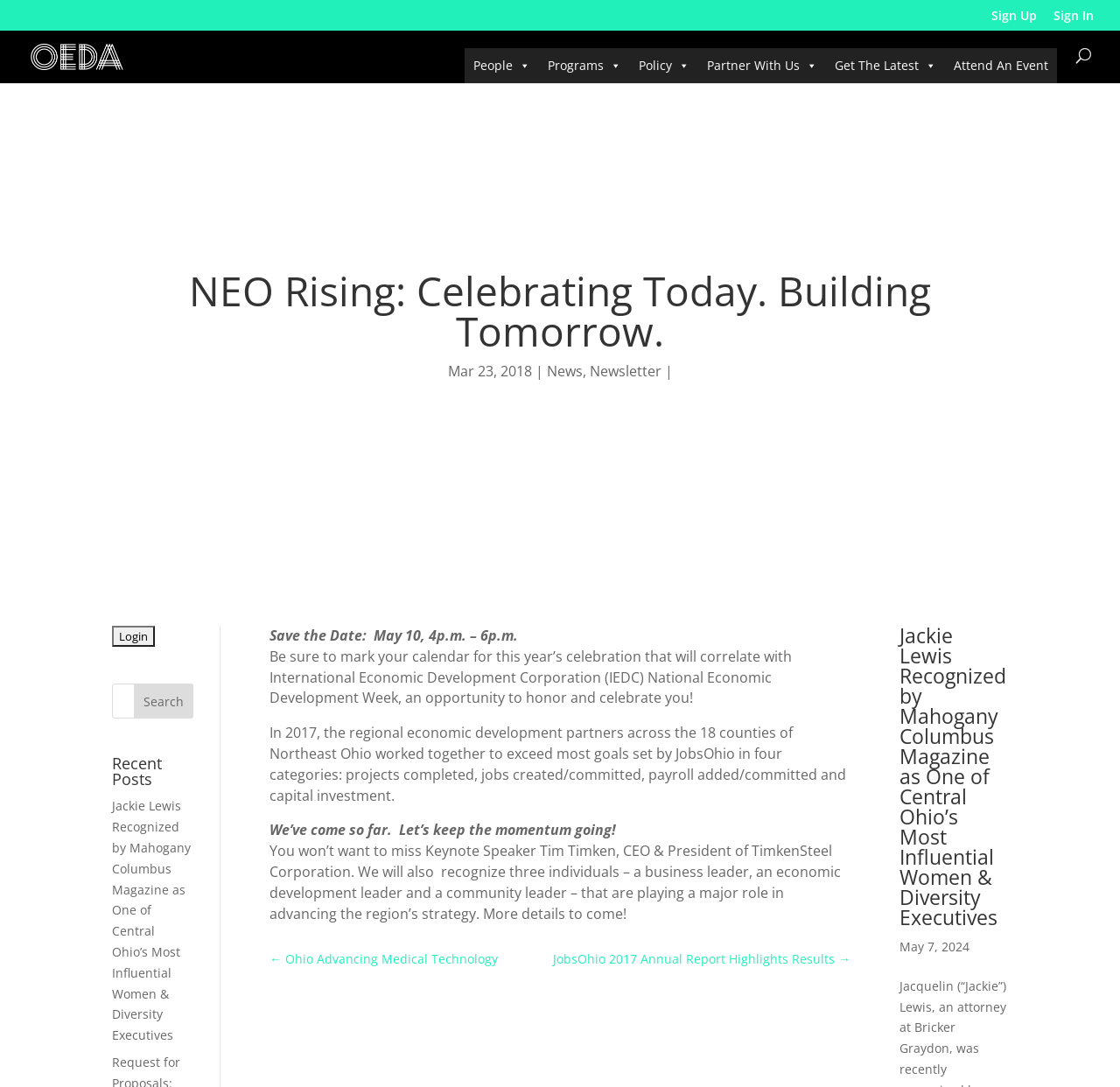Create a detailed summary of all the visual and textual information on the webpage.

The webpage is about NEO Rising, an organization celebrating today and building tomorrow. At the top right corner, there are links to "Sign Up" and "Sign In". On the top left, there is a link to "OEDA" with an accompanying image. Below this, there is a navigation menu with links to "People", "Programs", "Policy", "Partner With Us", "Get The Latest", and "Attend An Event". 

To the right of the navigation menu, there is a search box with a placeholder text "Search for:". Below the search box, there is a heading "NEO Rising: Celebrating Today. Building Tomorrow." followed by a date "Mar 23, 2018". 

On the left side, there are links to "News" and "Newsletter". Below these links, there is a login button and a search bar with a text box and a "Search" button. 

Further down, there is a heading "Recent Posts" followed by a link to an article about Jackie Lewis being recognized by Mahogany Columbus Magazine as one of Central Ohio’s Most Influential Women & Diversity Executives. 

On the right side, there is a section with a heading "Save the Date:" followed by a description of an event on May 10, 4p.m. – 6p.m. and a paragraph about the regional economic development partners across the 18 counties of Northeast Ohio. 

Below this section, there are two links to articles, one about Ohio Advancing Medical Technology and another about JobsOhio 2017 Annual Report Highlights Results. Finally, there is another section with a heading "Jackie Lewis Recognized by Mahogany Columbus Magazine as One of Central Ohio’s Most Influential Women & Diversity Executives" followed by a link to the same article and a date "May 7, 2024".